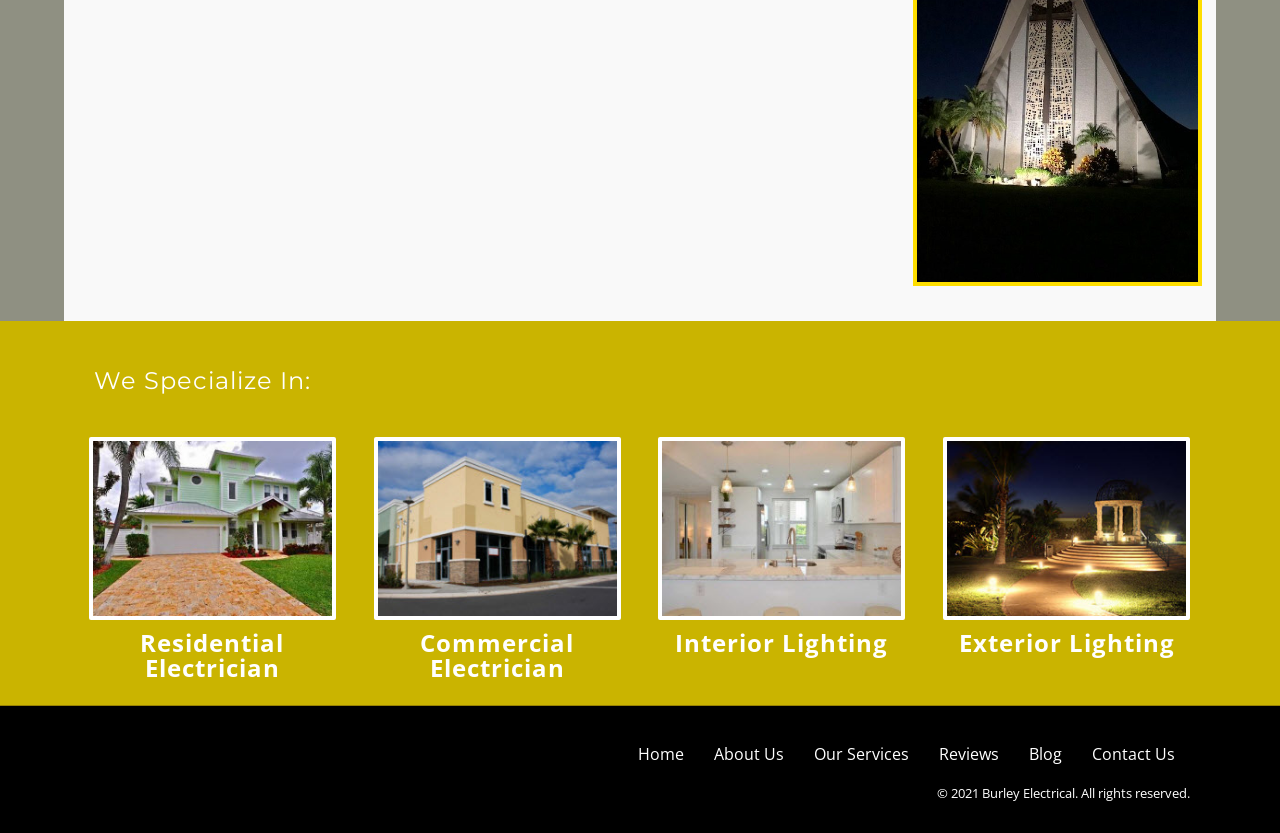Please locate the bounding box coordinates of the element that should be clicked to complete the given instruction: "Click on Residential Electrician".

[0.11, 0.752, 0.222, 0.822]